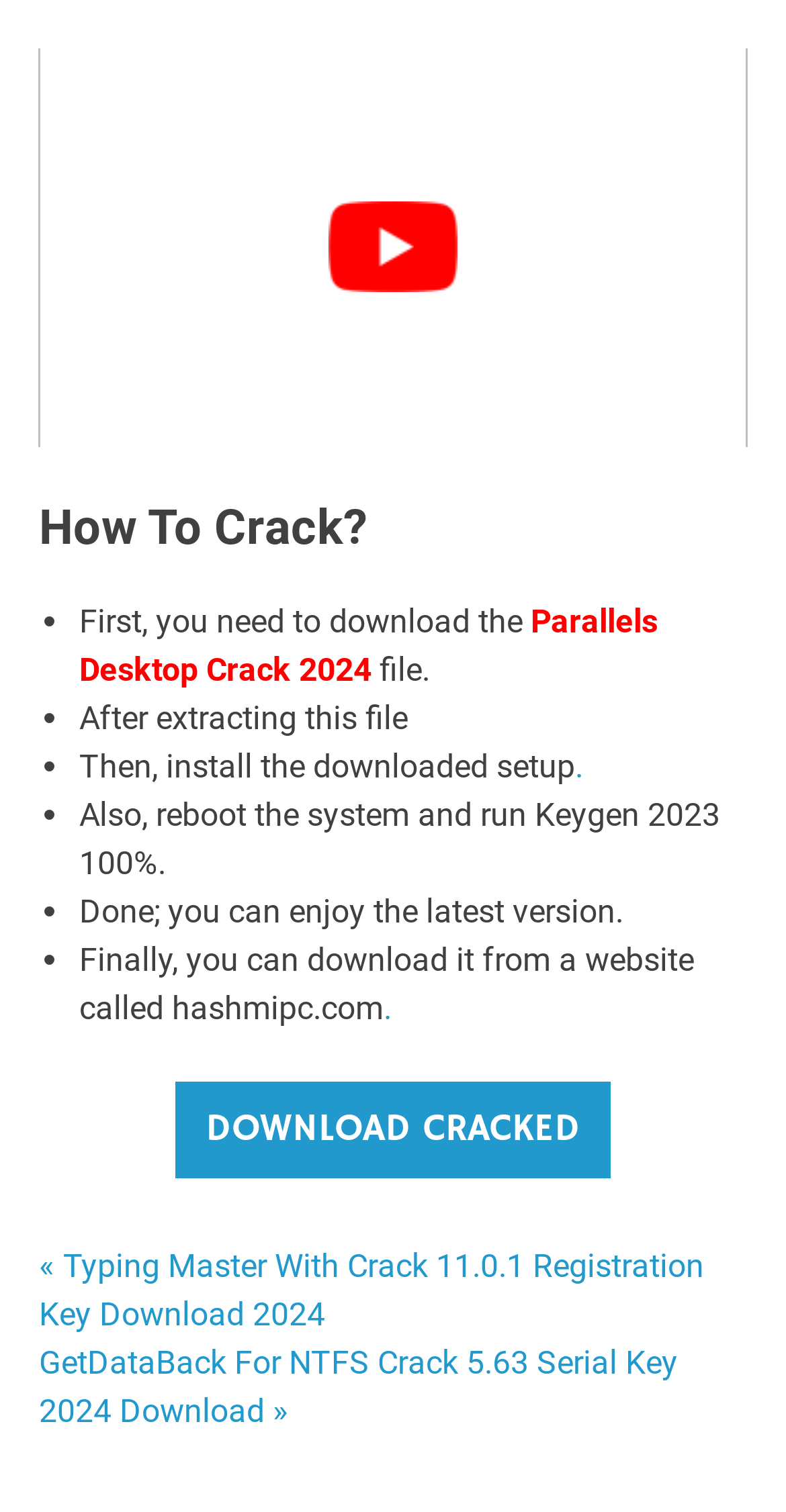Answer the question below with a single word or a brief phrase: 
What is the name of the website to download the crack?

hashmipc.com